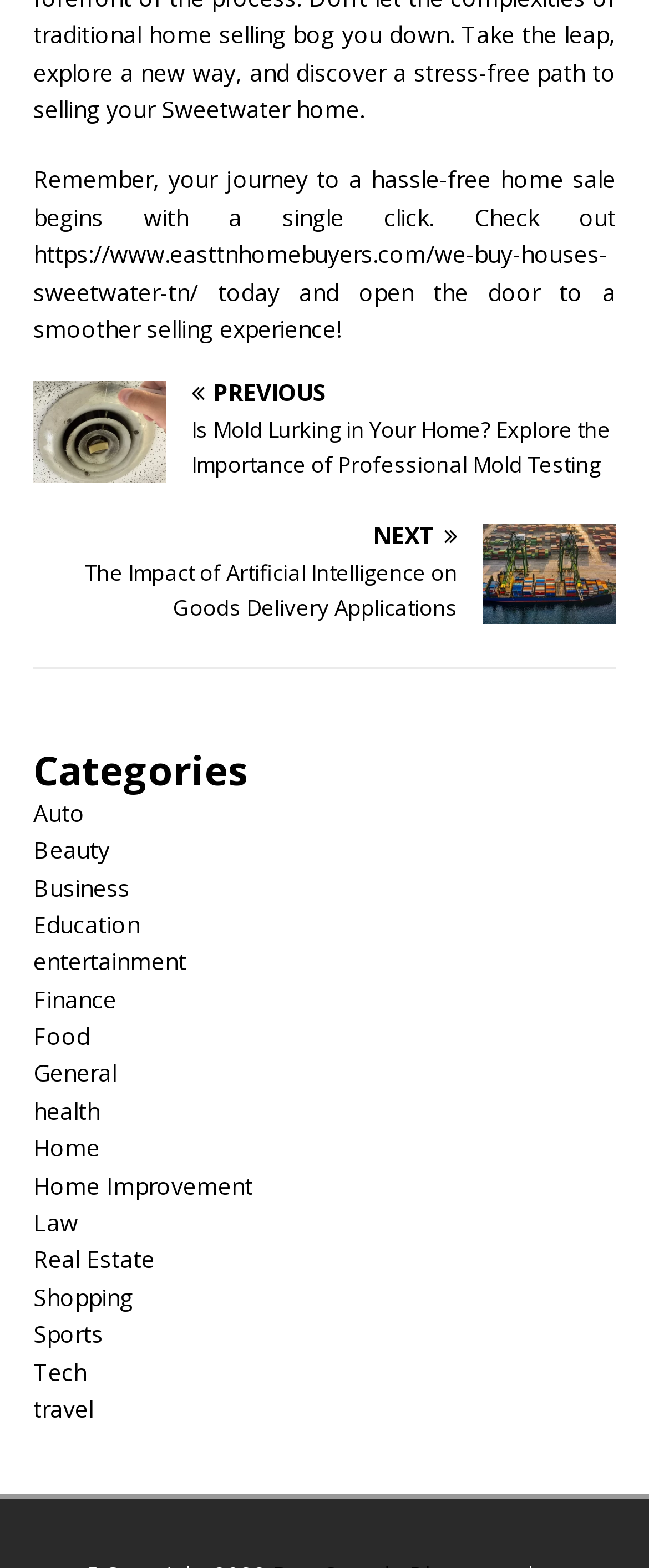Extract the bounding box coordinates of the UI element described by: "General". The coordinates should include four float numbers ranging from 0 to 1, e.g., [left, top, right, bottom].

[0.051, 0.674, 0.179, 0.695]